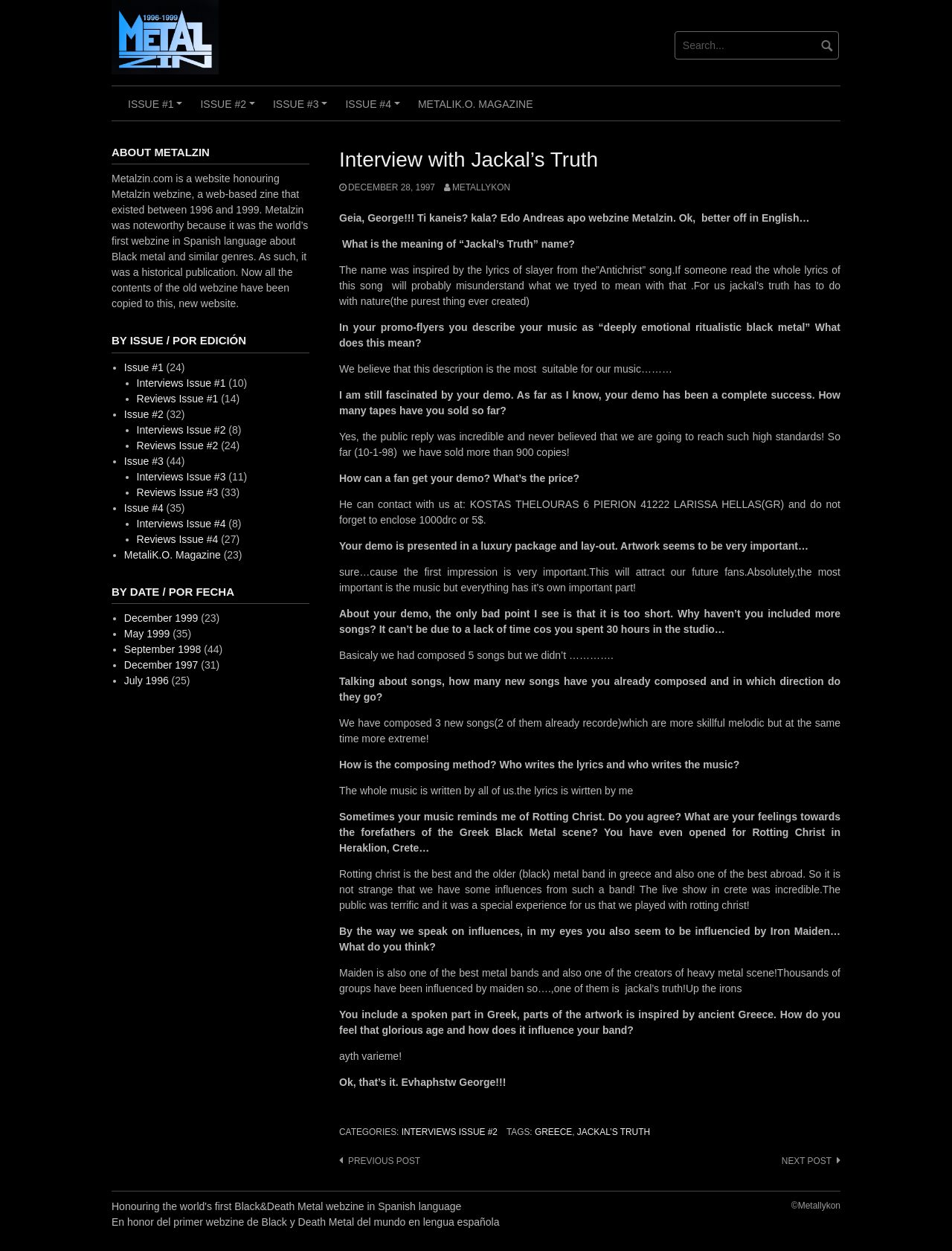Determine the bounding box for the described HTML element: "name="s" placeholder="Search..." title="Search for:"". Ensure the coordinates are four float numbers between 0 and 1 in the format [left, top, right, bottom].

[0.708, 0.025, 0.881, 0.048]